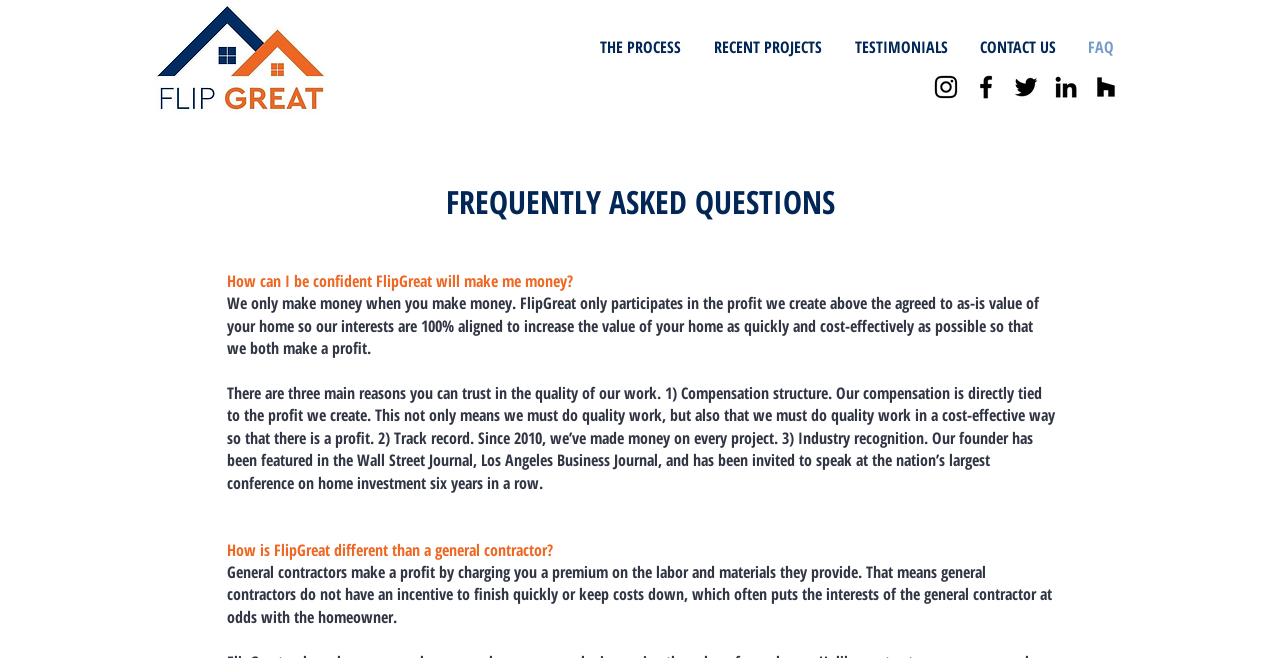Elaborate on the different components and information displayed on the webpage.

The webpage is about FlipGreat, a company that provides services related to home investment and renovation. At the top left corner, there is a logo of FlipGreat, which is an image link. Below the logo, there is a navigation bar with links to different sections of the website, including "THE PROCESS", "RECENT PROJECTS", "TESTIMONIALS", "CONTACT US", and "FAQ", which is the current page.

On the top right corner, there is a social bar with links to FlipGreat's social media profiles, including Instagram, Facebook, Twitter, LinkedIn, and Houzz, each represented by an image.

The main content of the page is a list of frequently asked questions (FAQs) about FlipGreat's services. The first question is "How can I be confident FlipGreat will make me money?" followed by a detailed answer that explains how FlipGreat's compensation structure is aligned with the homeowner's interests. Below this question, there are two more questions, "There are three main reasons you can trust in the quality of our work" and "How is FlipGreat different than a general contractor?", each with a corresponding answer that provides more information about FlipGreat's services and what sets them apart from general contractors.

Overall, the webpage is focused on providing information about FlipGreat's services and addressing common concerns that potential customers may have.